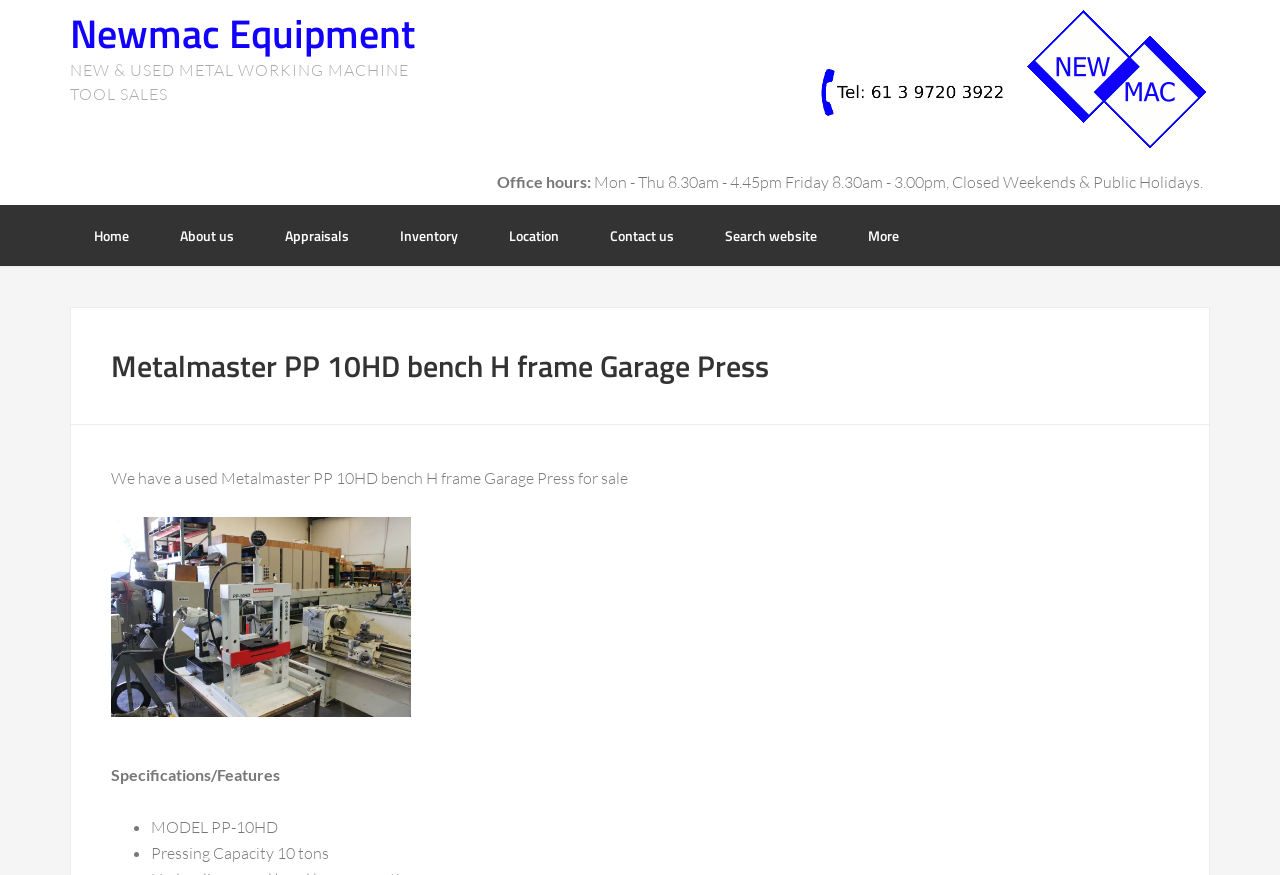Articulate a detailed summary of the webpage's content and design.

This webpage is about a used Metalmaster PP 10HD bench H frame Garage Press for sale. At the top left, there is a link to "Newmac Equipment" and a static text "NEW & USED METAL WORKING MACHINE TOOL SALES". On the top right, there is a phone icon and an image of "Newmac Equipment name". Below the phone icon, there is a static text "Office hours:" followed by a detailed description of the office hours.

The main navigation menu is located in the middle of the top section, with 7 links: "Home", "About us", "Appraisals", "Inventory", "Location", "Contact us", and "Search website". The "More" link is located at the end of the navigation menu, which expands to show more options.

Below the navigation menu, there is a heading "Metalmaster PP 10HD bench H frame Garage Press" followed by a static text "We have a used Metalmaster PP 10HD bench H frame Garage Press for sale". Further down, there is a section titled "Specifications/Features" with a list of bullet points, including "MODEL PP-10HD" and "Pressing Capacity 10 tons".